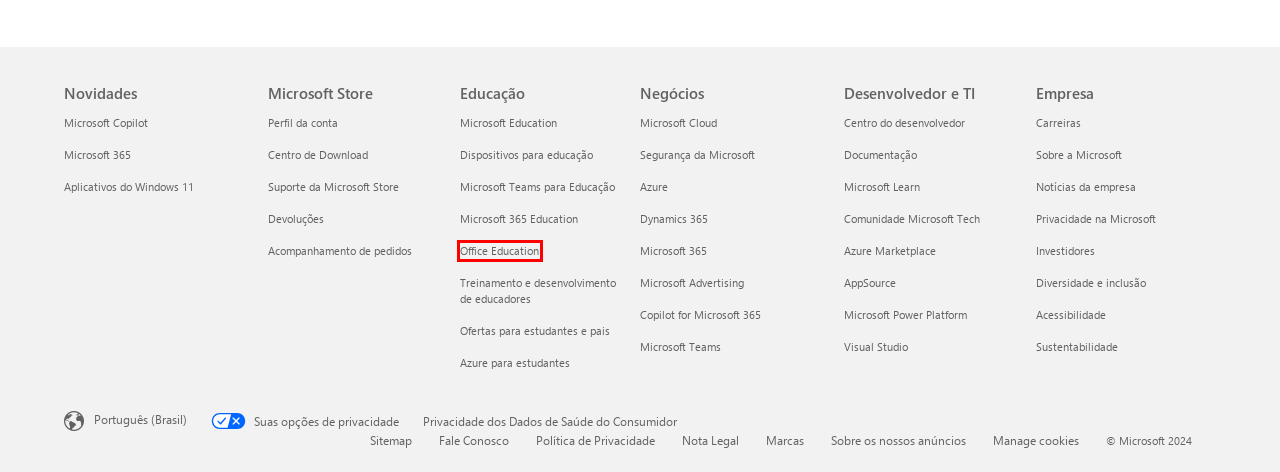You are provided with a screenshot of a webpage that includes a red rectangle bounding box. Please choose the most appropriate webpage description that matches the new webpage after clicking the element within the red bounding box. Here are the candidates:
A. Microsoft Office 365 para Escolas & Alunos | Microsoft Educação
B. Microsoft Global Diversity and Inclusion | Microsoft
C. Privacidade – privacidade da Microsoft
D. O Microsoft Cloud – A plataforma de nuvem confiável
E. Sobre a Microsoft | Missão e visão | Microsoft
F. Trademark and Brand Guidelines | Microsoft Legal
G. Microsoft Copilot | IA da Microsoft
H. Devolvendo itens que você comprou da Microsoft para troca ou reembolso - Suporte da Microsoft

A